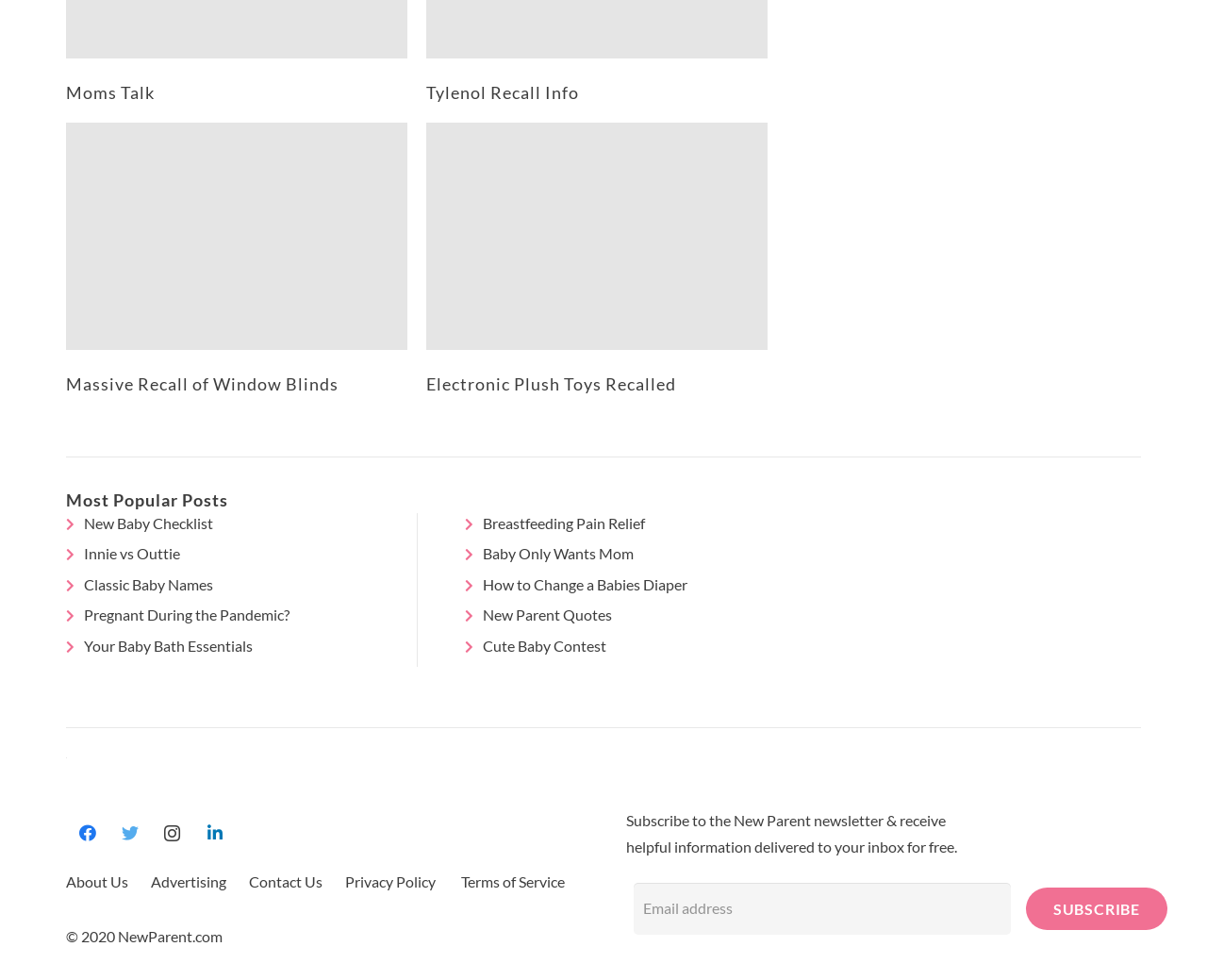What can be done with the 'Subscribe' button?
Using the visual information, respond with a single word or phrase.

Subscribe to newsletter